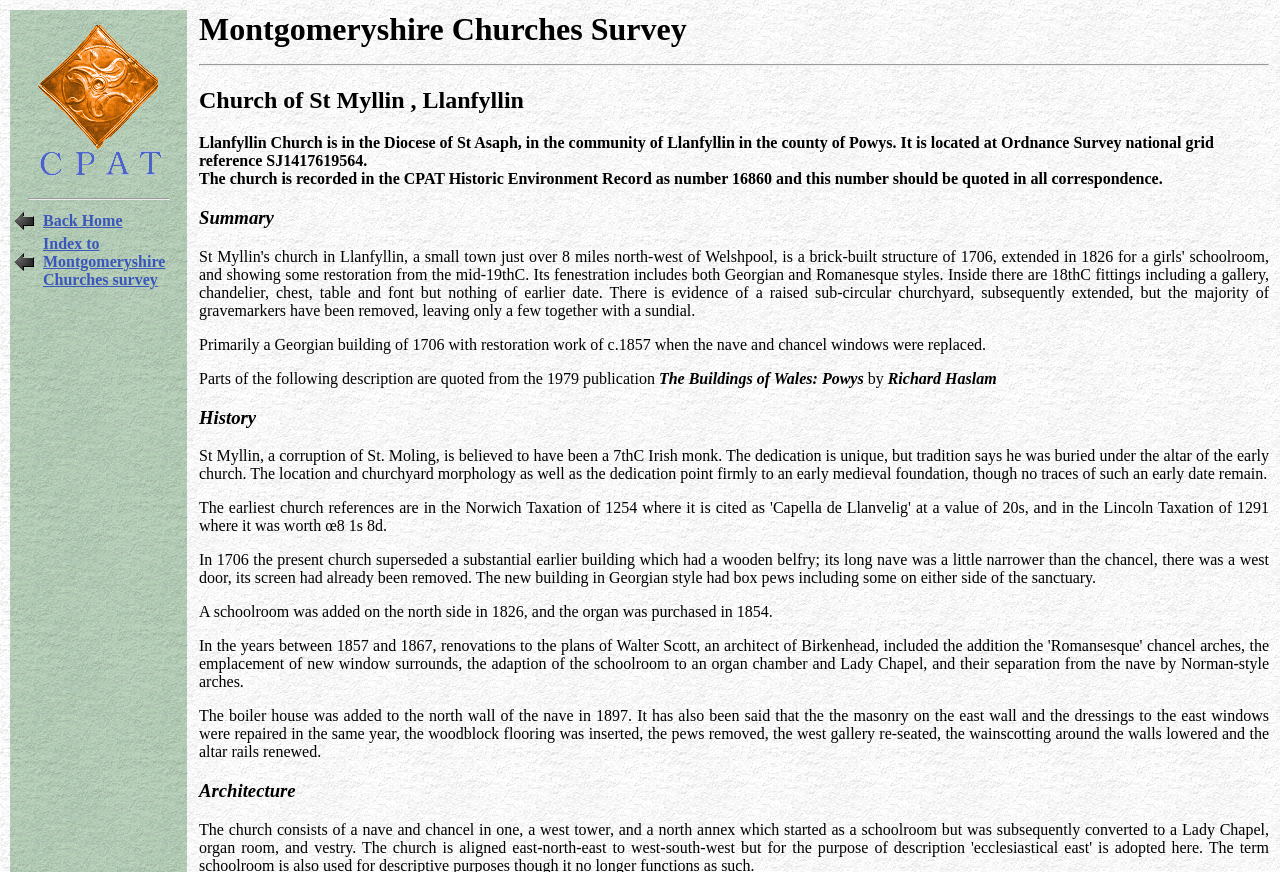Using the information from the screenshot, answer the following question thoroughly:
Who wrote 'The Buildings of Wales: Powys'?

The author's name is mentioned in the text 'Parts of the following description are quoted from the 1979 publication 'The Buildings of Wales: Powys' by Richard Haslam' which provides the information about the publication and its author.